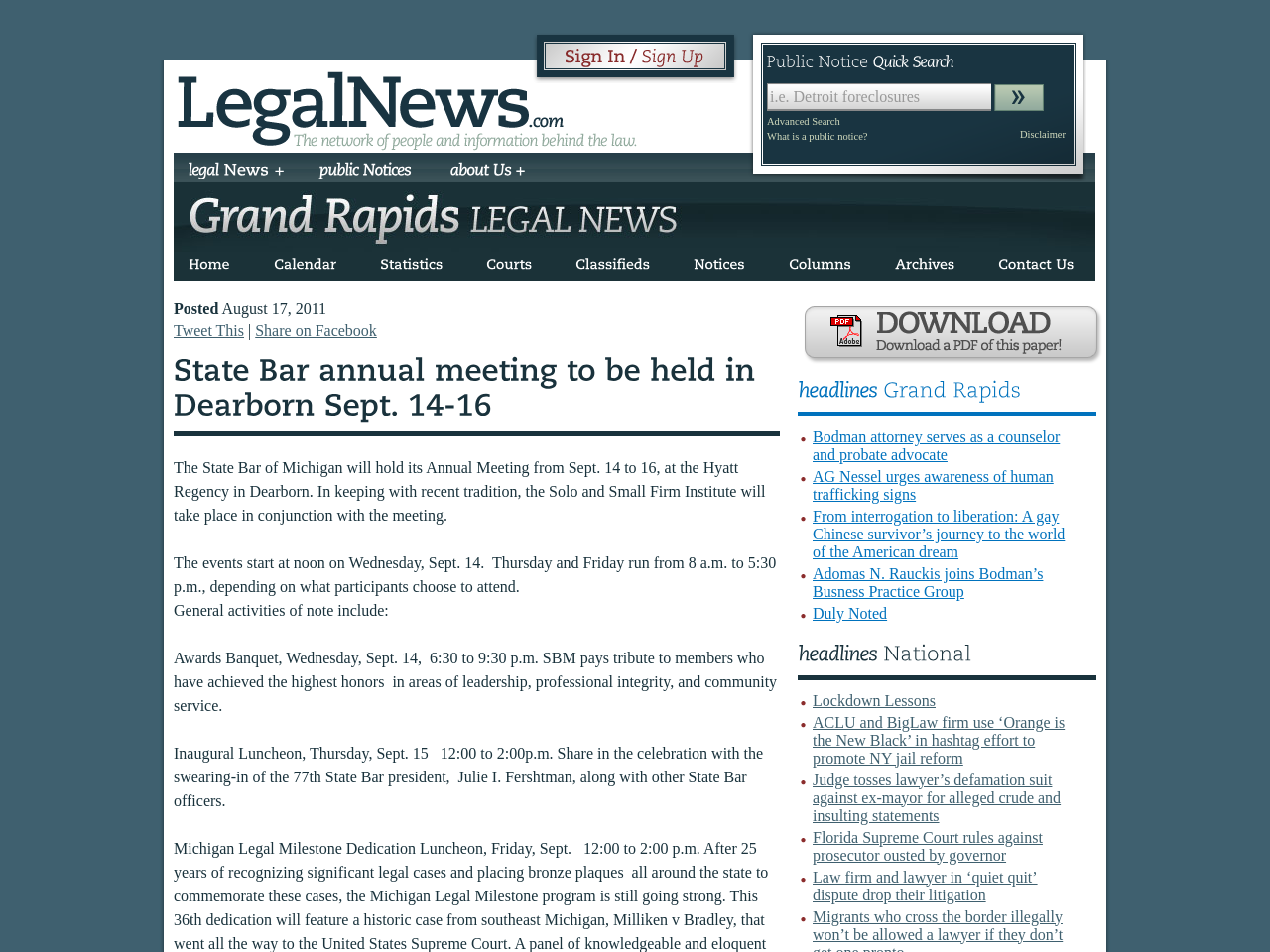Identify the bounding box coordinates of the clickable region required to complete the instruction: "Learn about Creative Commons Attribution-NonCommercial-ShareAlike 4.0 International License". The coordinates should be given as four float numbers within the range of 0 and 1, i.e., [left, top, right, bottom].

None